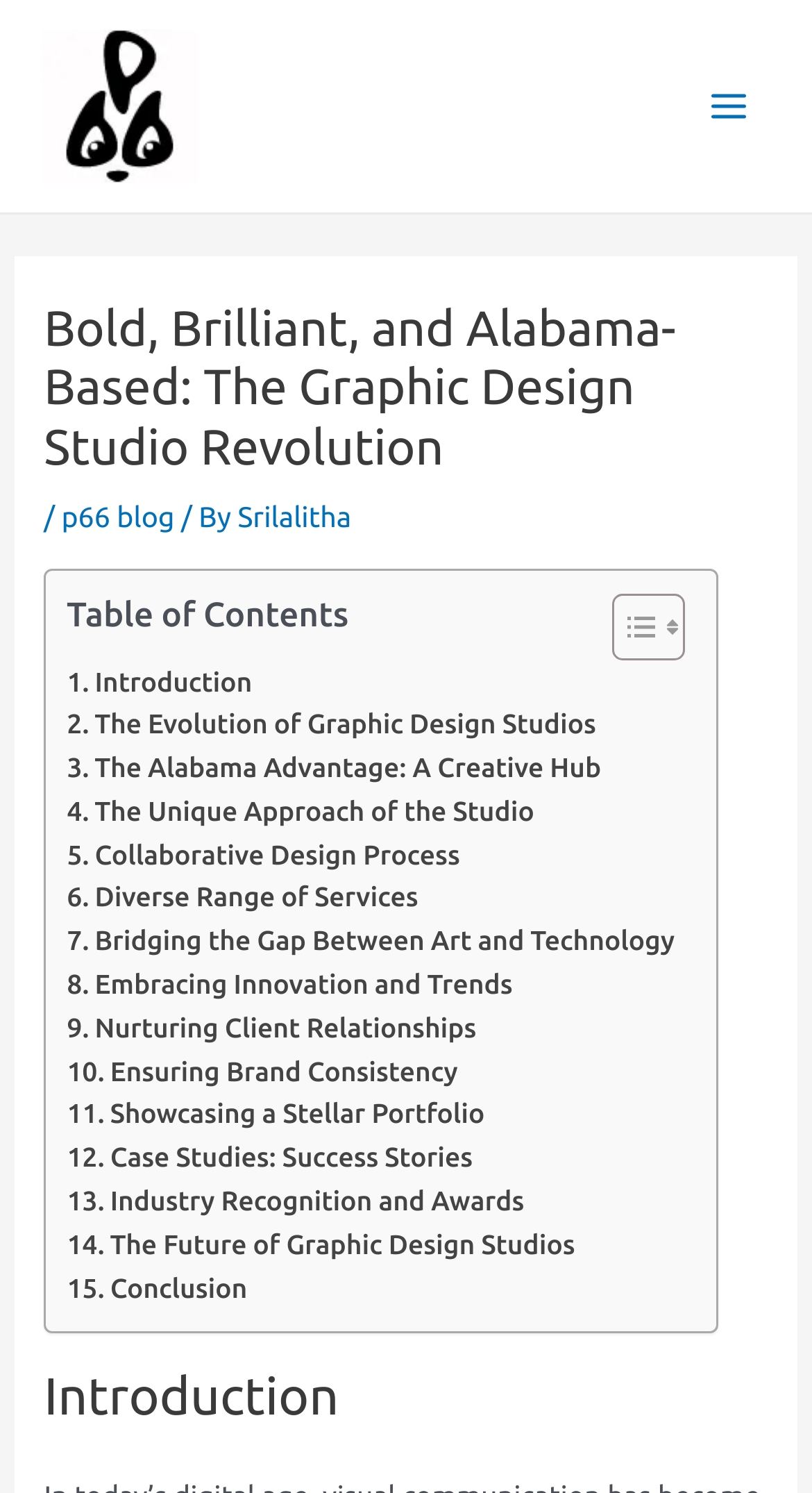Please provide a comprehensive response to the question based on the details in the image: How many images are on the webpage?

There are five image elements on the webpage, including the logo image, the image with the text '2D & 3D Creative Design Agency in USA, UK, Canada', and three other images used as icons or decorations.